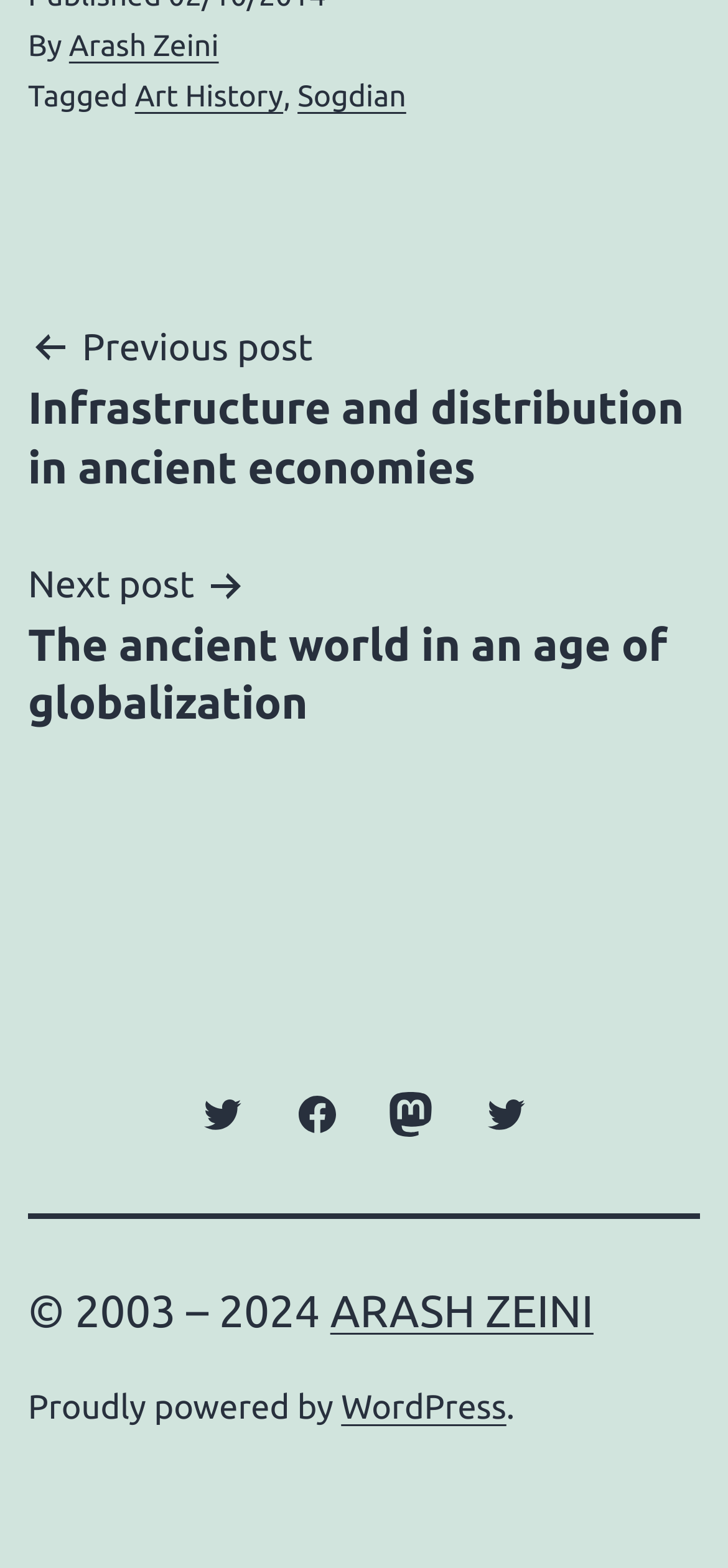Please identify the bounding box coordinates of the element I should click to complete this instruction: 'Go to the previous post'. The coordinates should be given as four float numbers between 0 and 1, like this: [left, top, right, bottom].

[0.038, 0.202, 0.962, 0.316]